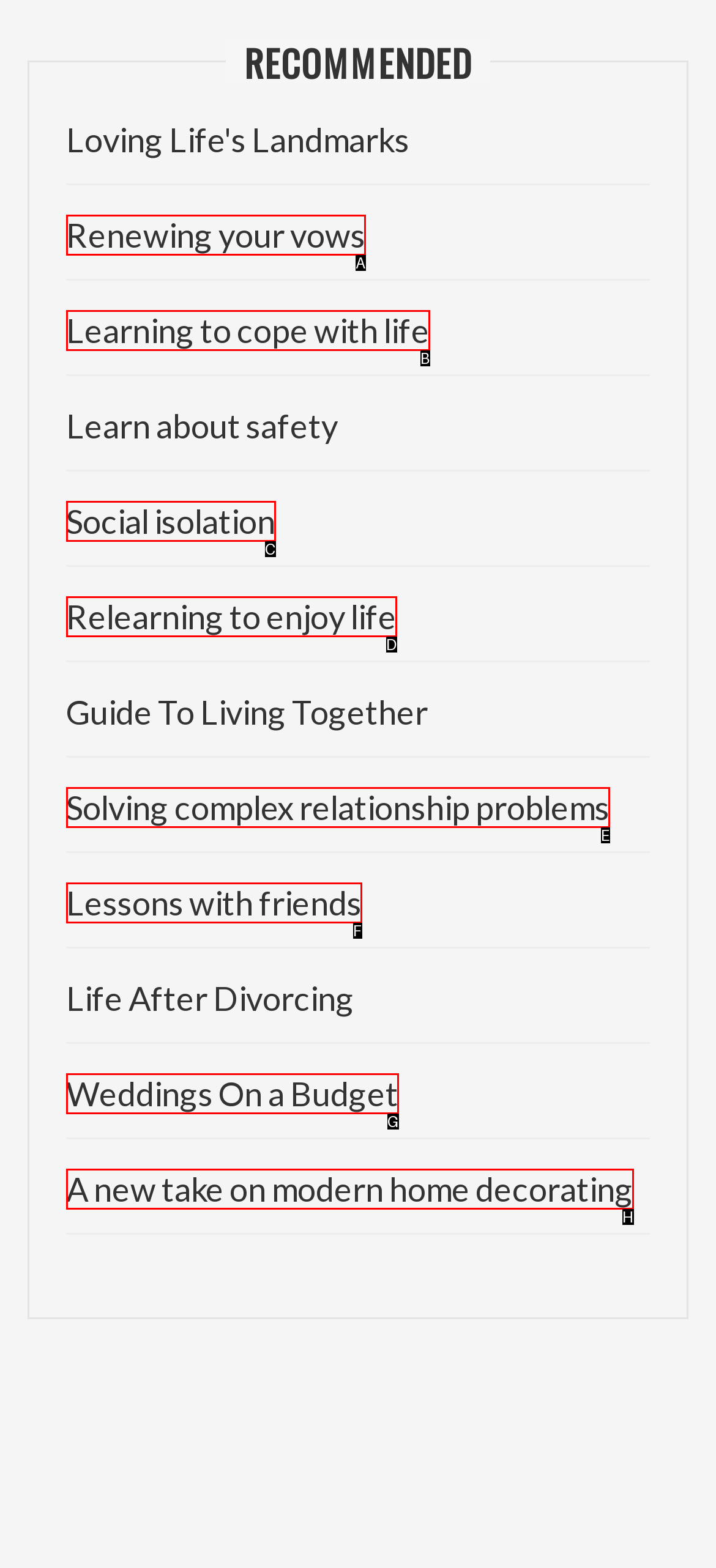Identify which HTML element matches the description: Academics
Provide your answer in the form of the letter of the correct option from the listed choices.

None